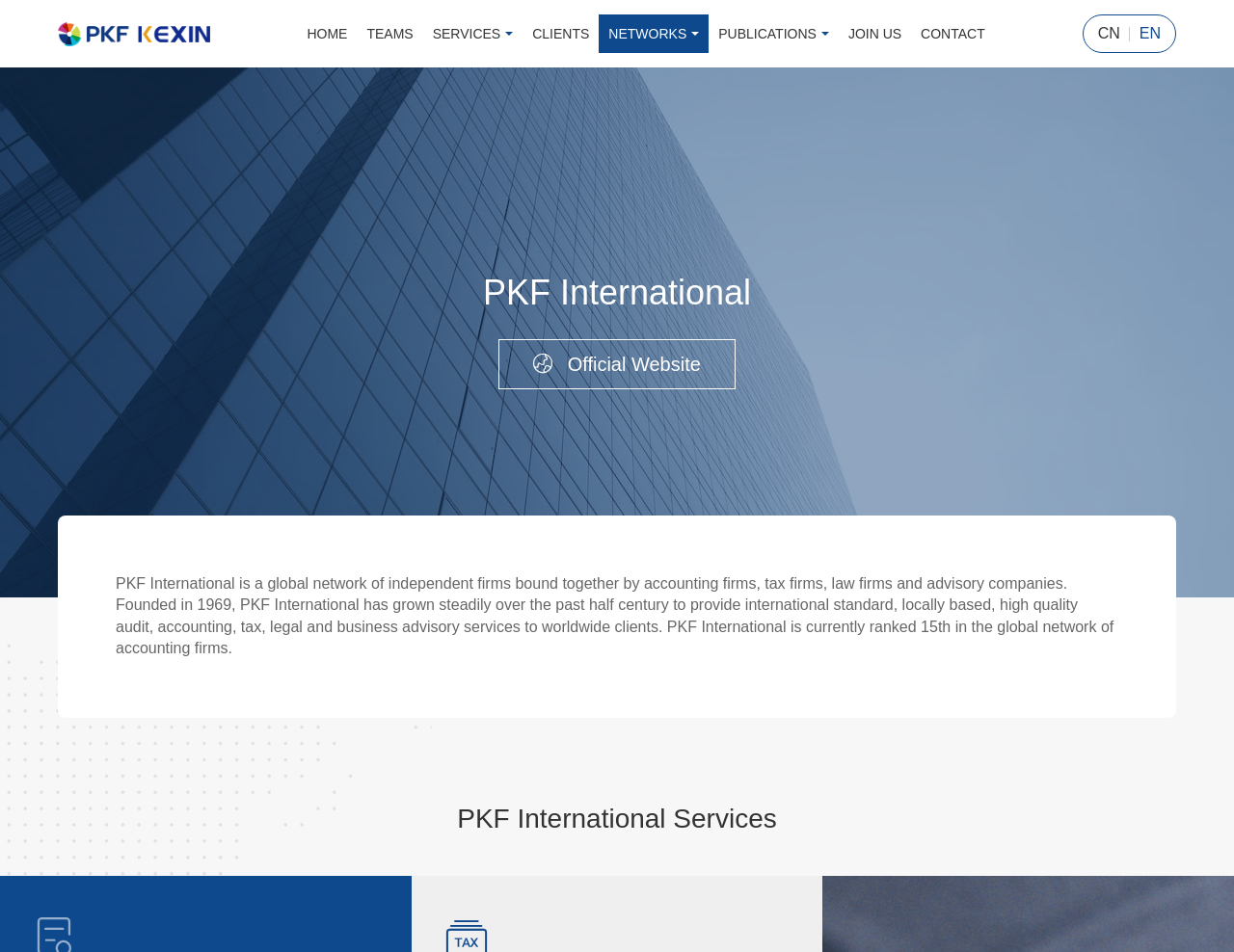Can you identify the bounding box coordinates of the clickable region needed to carry out this instruction: 'Click on the 'Sign in / Sign up' link'? The coordinates should be four float numbers within the range of 0 to 1, stated as [left, top, right, bottom].

None